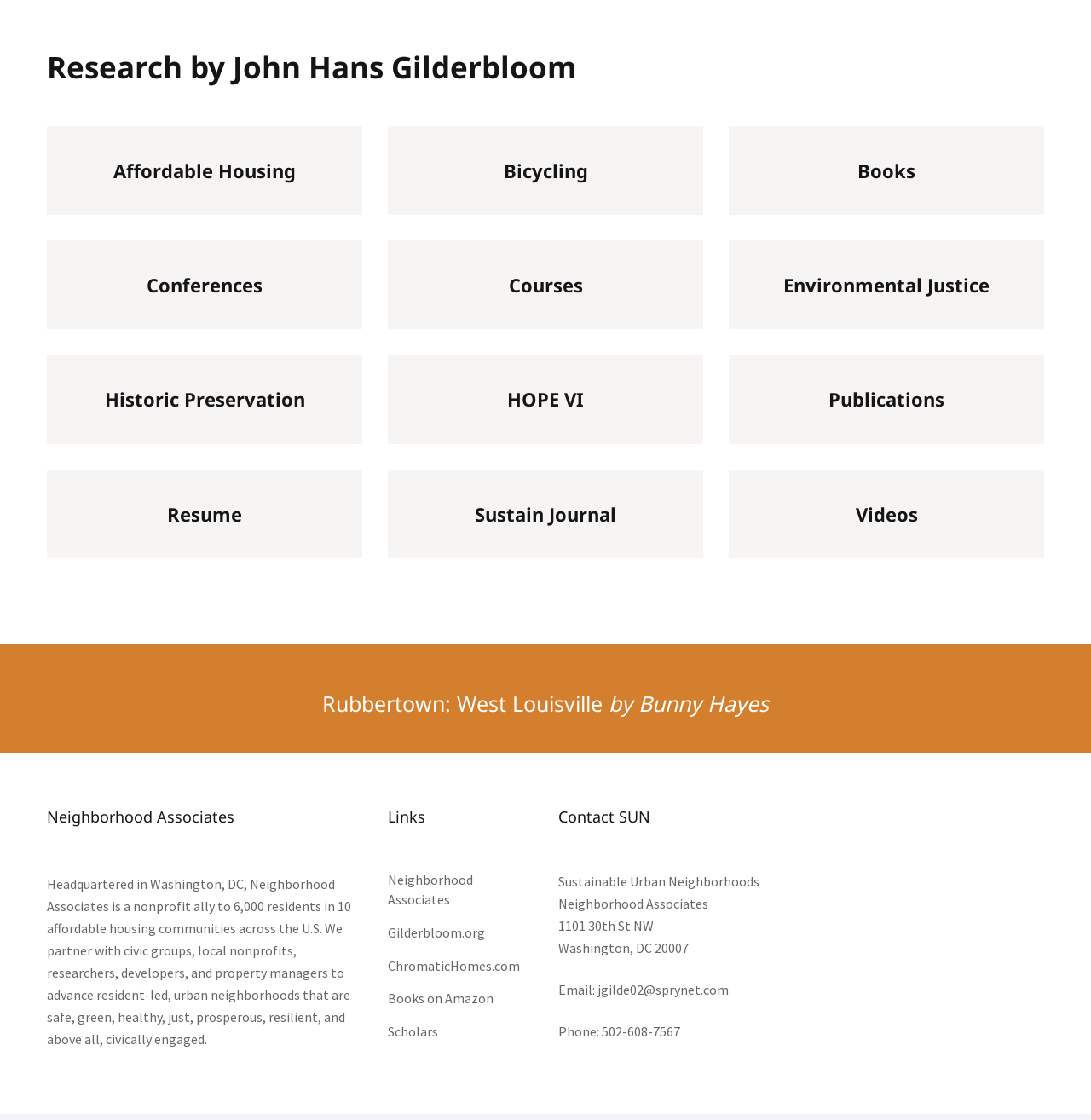Respond with a single word or phrase for the following question: 
How many links are listed under 'Links'?

5